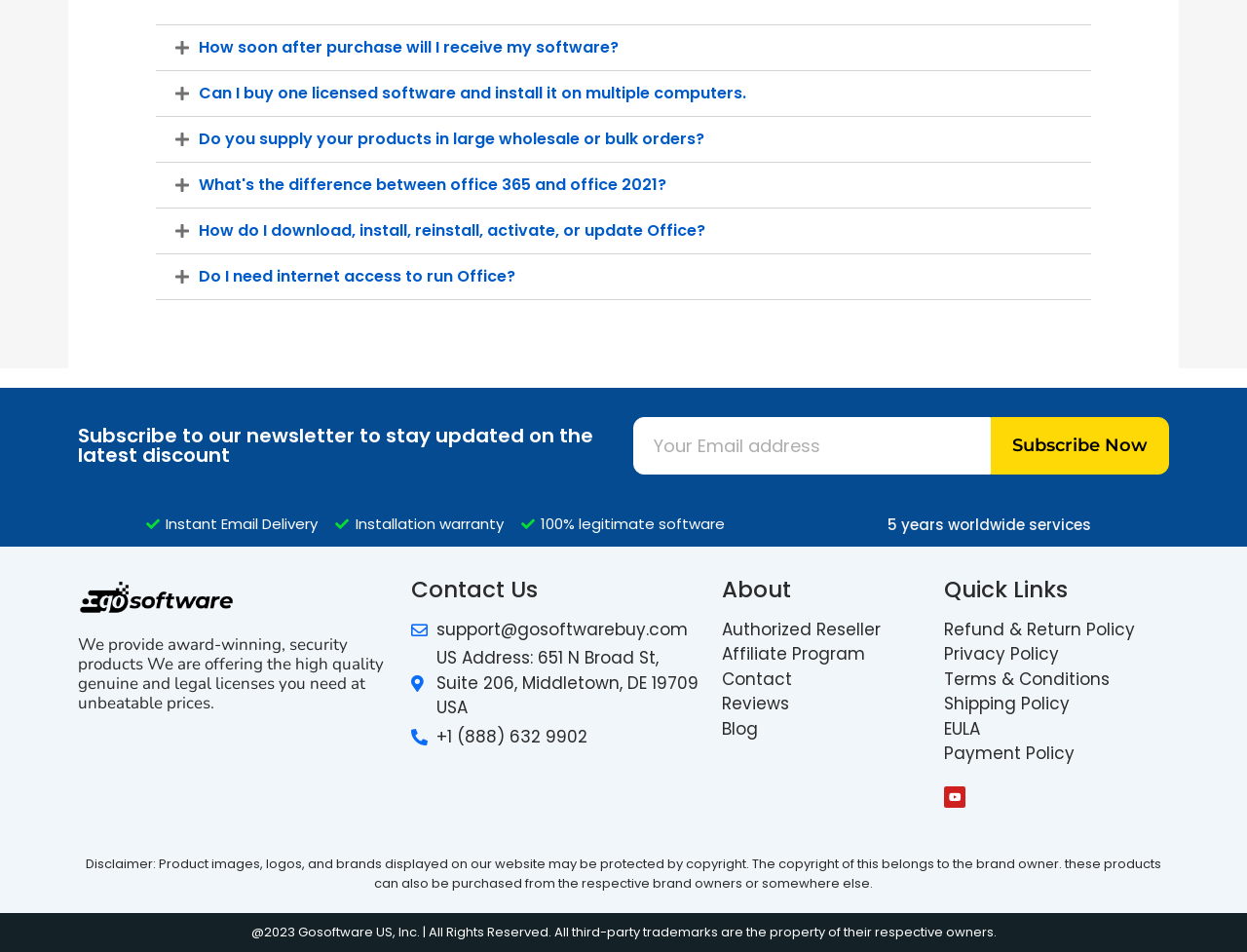Please respond in a single word or phrase: 
How can I contact the website's support team?

support@gosoftwarebuy.com